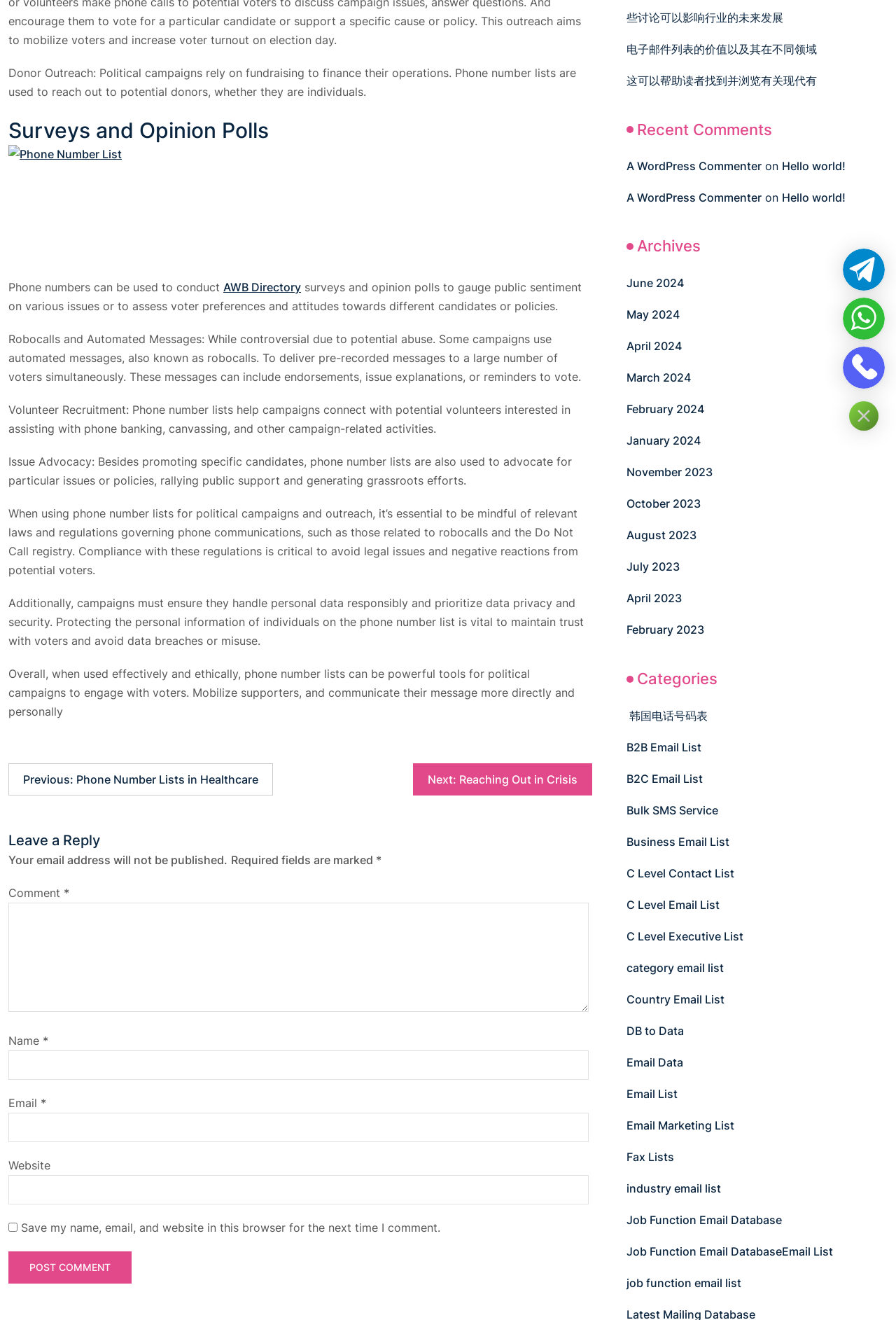Given the element description "AWB Directory", identify the bounding box of the corresponding UI element.

[0.249, 0.212, 0.336, 0.223]